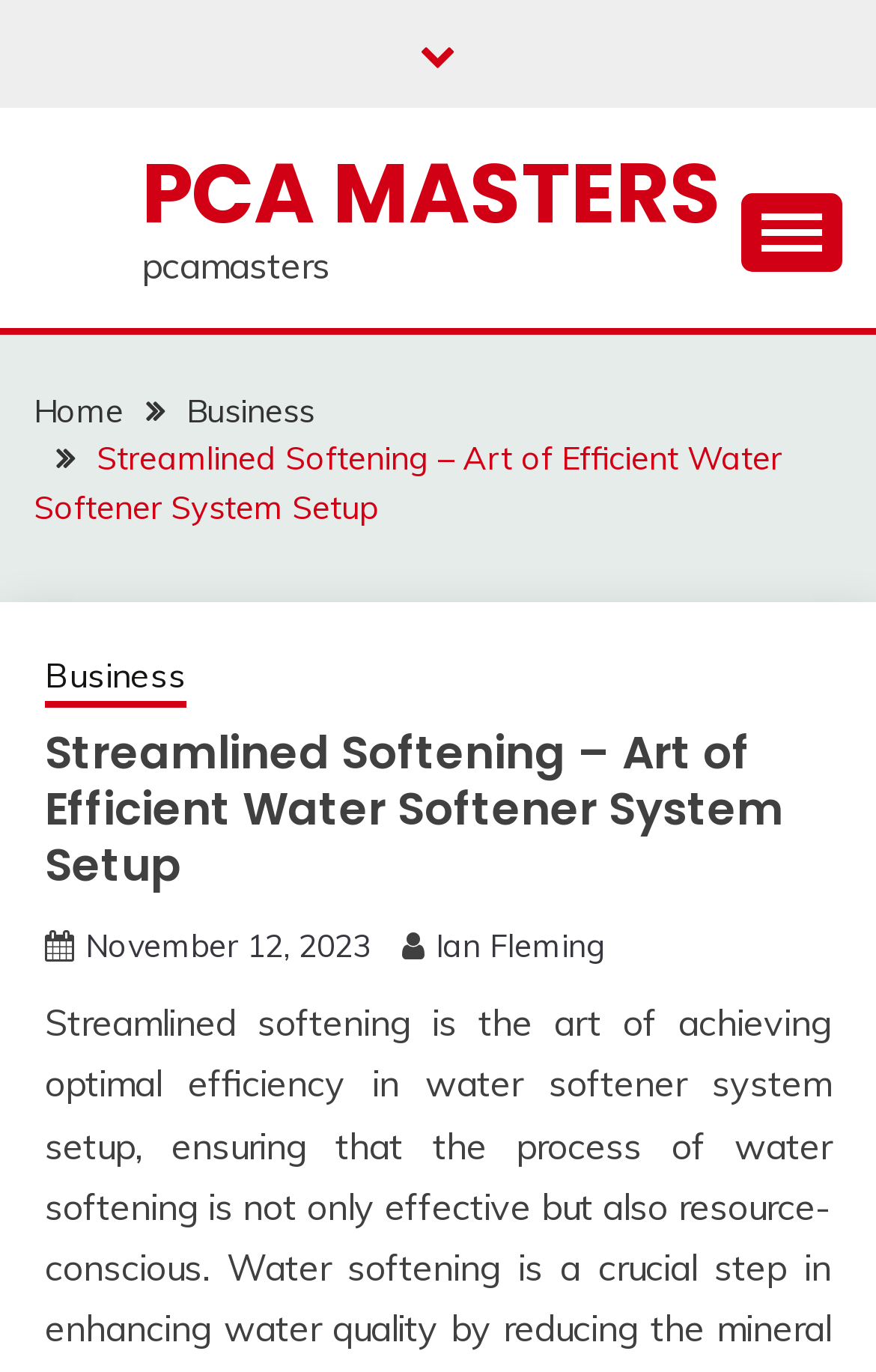What is the current page about?
We need a detailed and exhaustive answer to the question. Please elaborate.

I inferred the answer by analyzing the heading element with the text 'Streamlined Softening – Art of Efficient Water Softener System Setup' which suggests that the current page is about setting up an efficient water softener system.